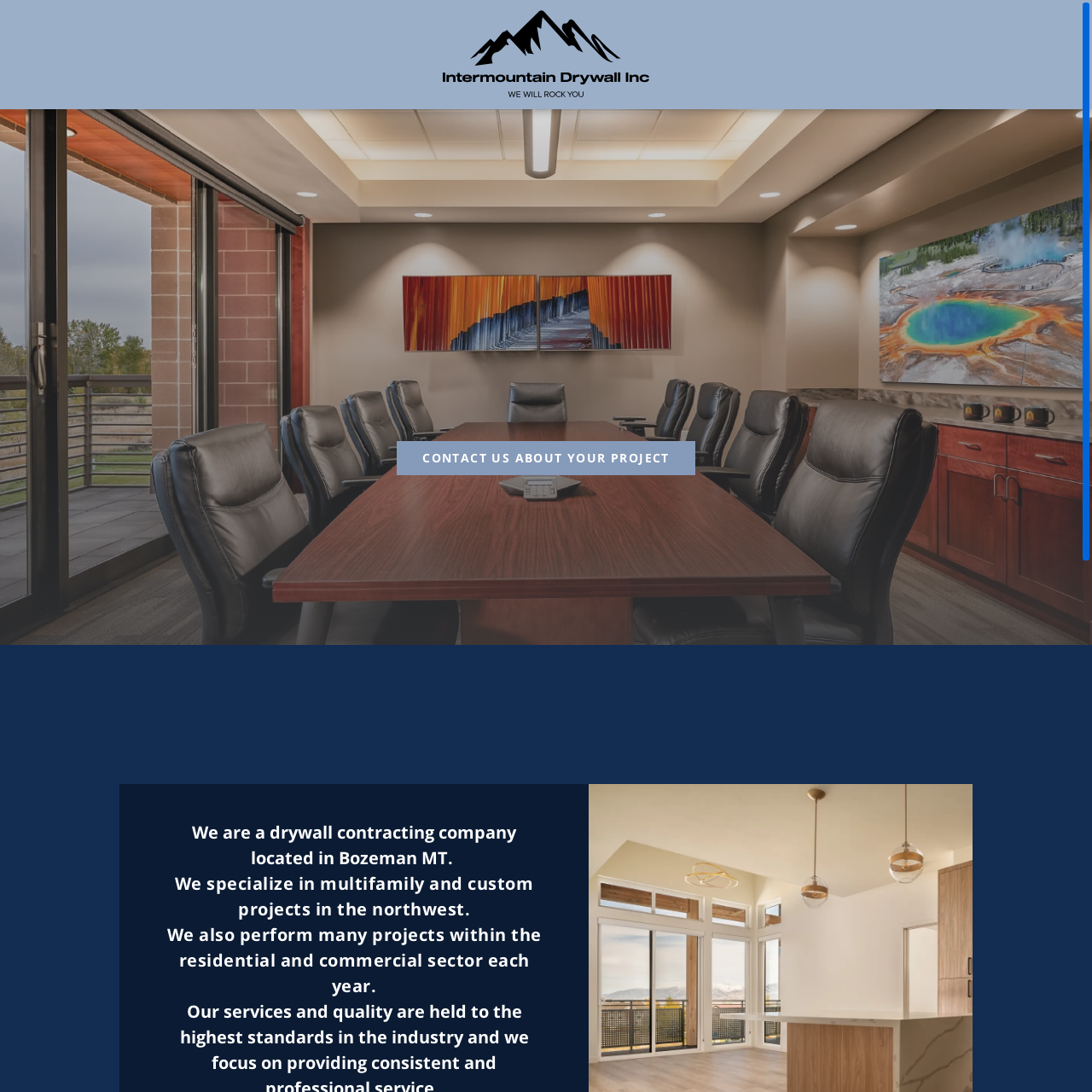How many main sections are there in the navigation menu?
Look at the image and answer the question with a single word or phrase.

4